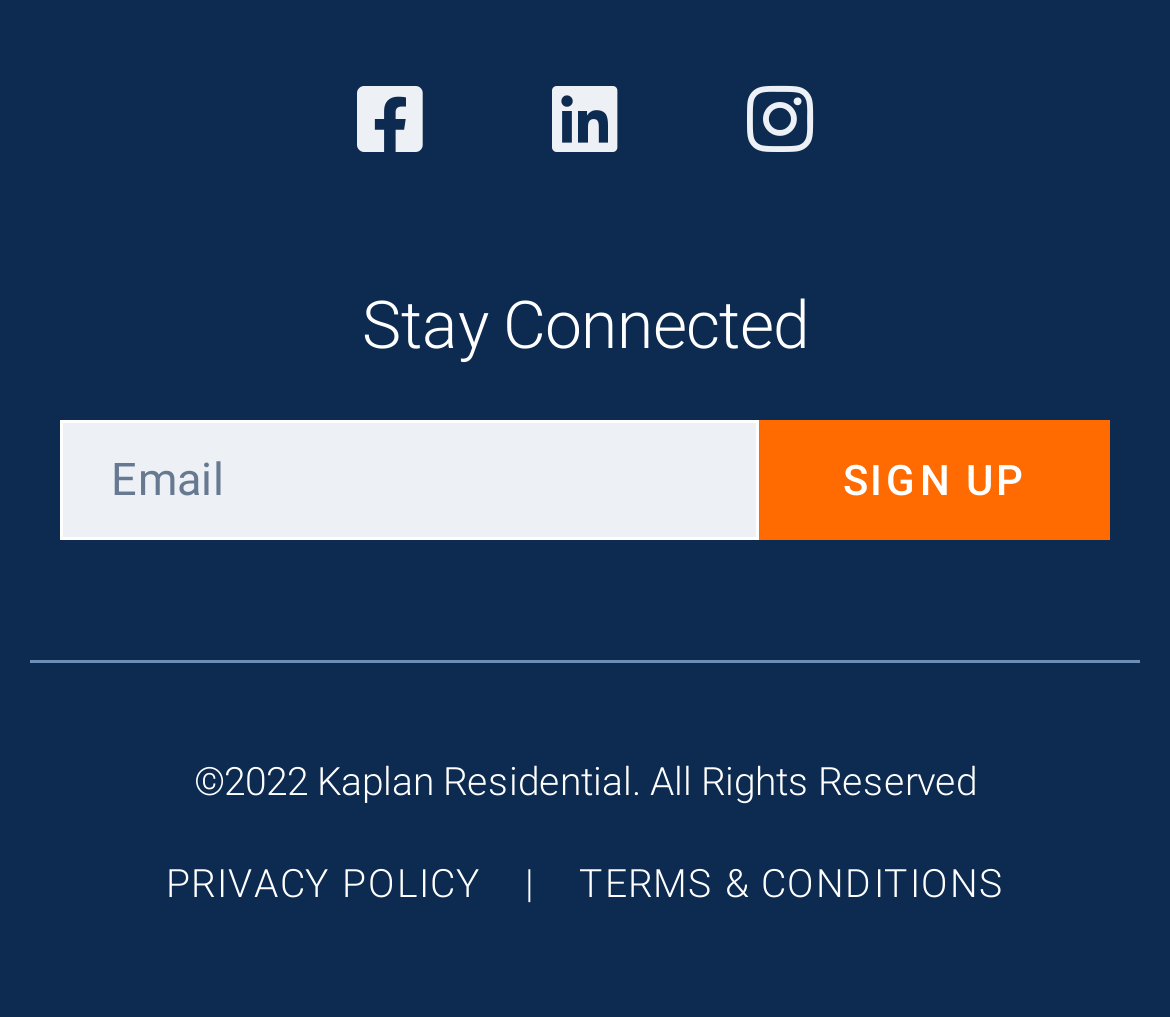Extract the bounding box coordinates for the described element: "Terms & Conditions". The coordinates should be represented as four float numbers between 0 and 1: [left, top, right, bottom].

[0.495, 0.847, 0.858, 0.892]